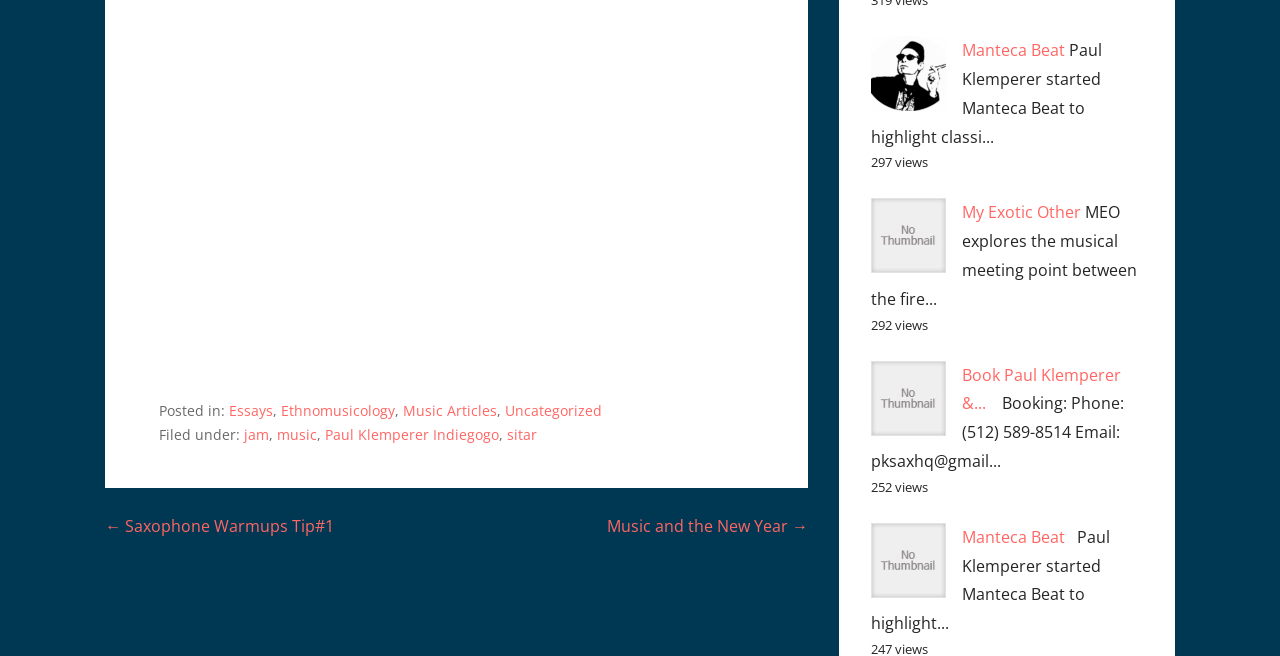Pinpoint the bounding box coordinates for the area that should be clicked to perform the following instruction: "Click on the 'Essays' link".

[0.179, 0.611, 0.213, 0.64]